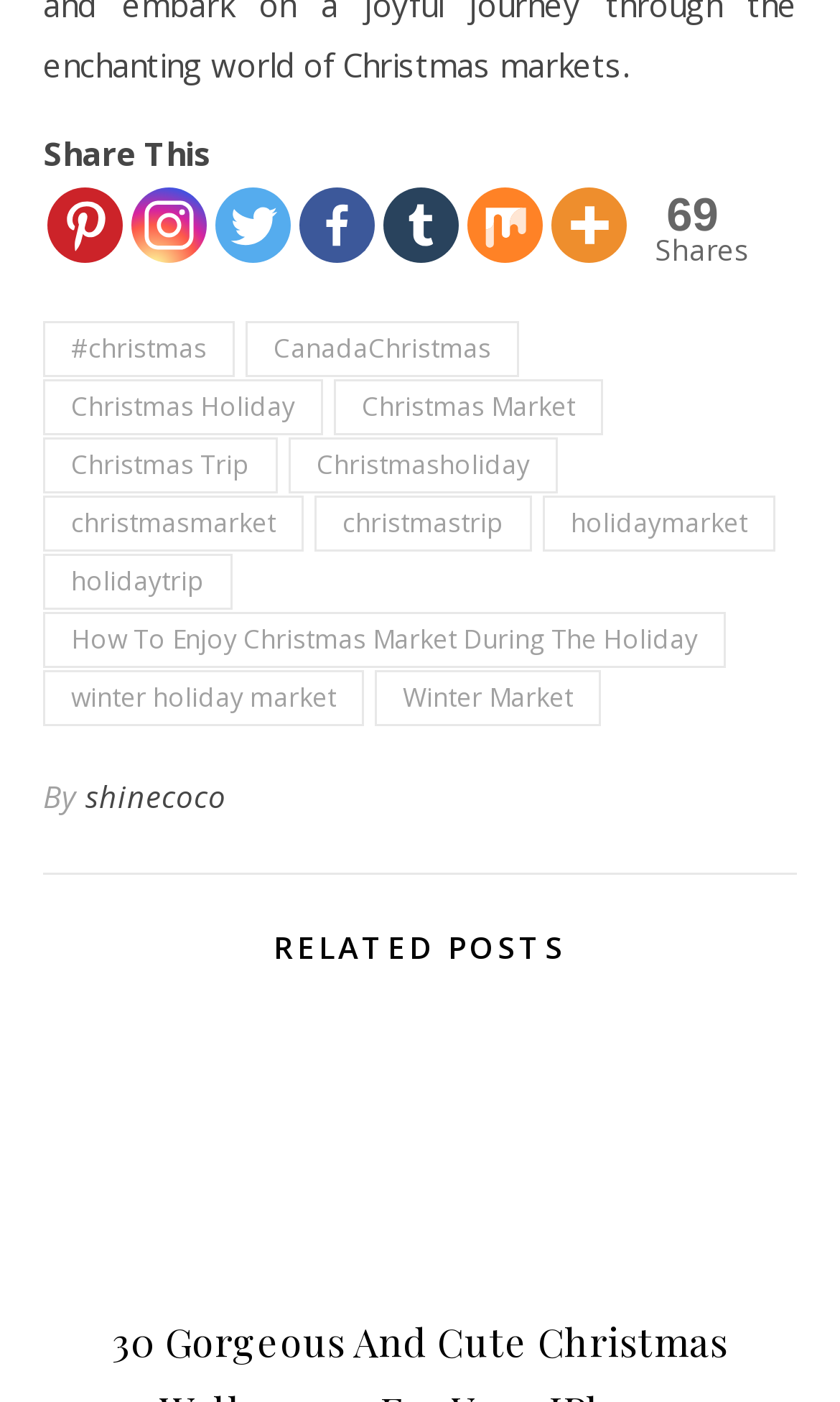Please identify the coordinates of the bounding box for the clickable region that will accomplish this instruction: "Click on ASPROC link".

None